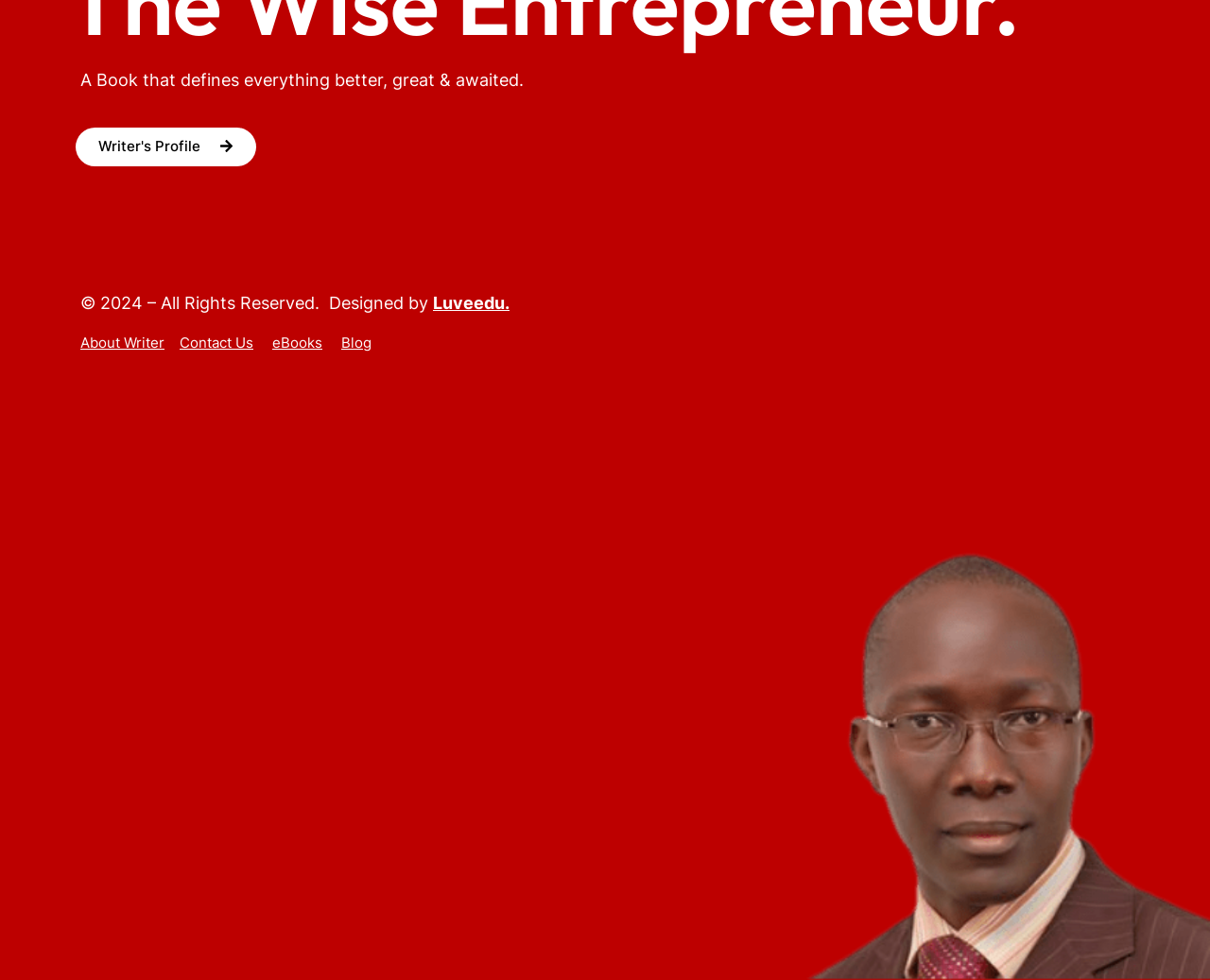Find the coordinates for the bounding box of the element with this description: "Luveedu.".

[0.358, 0.299, 0.421, 0.319]